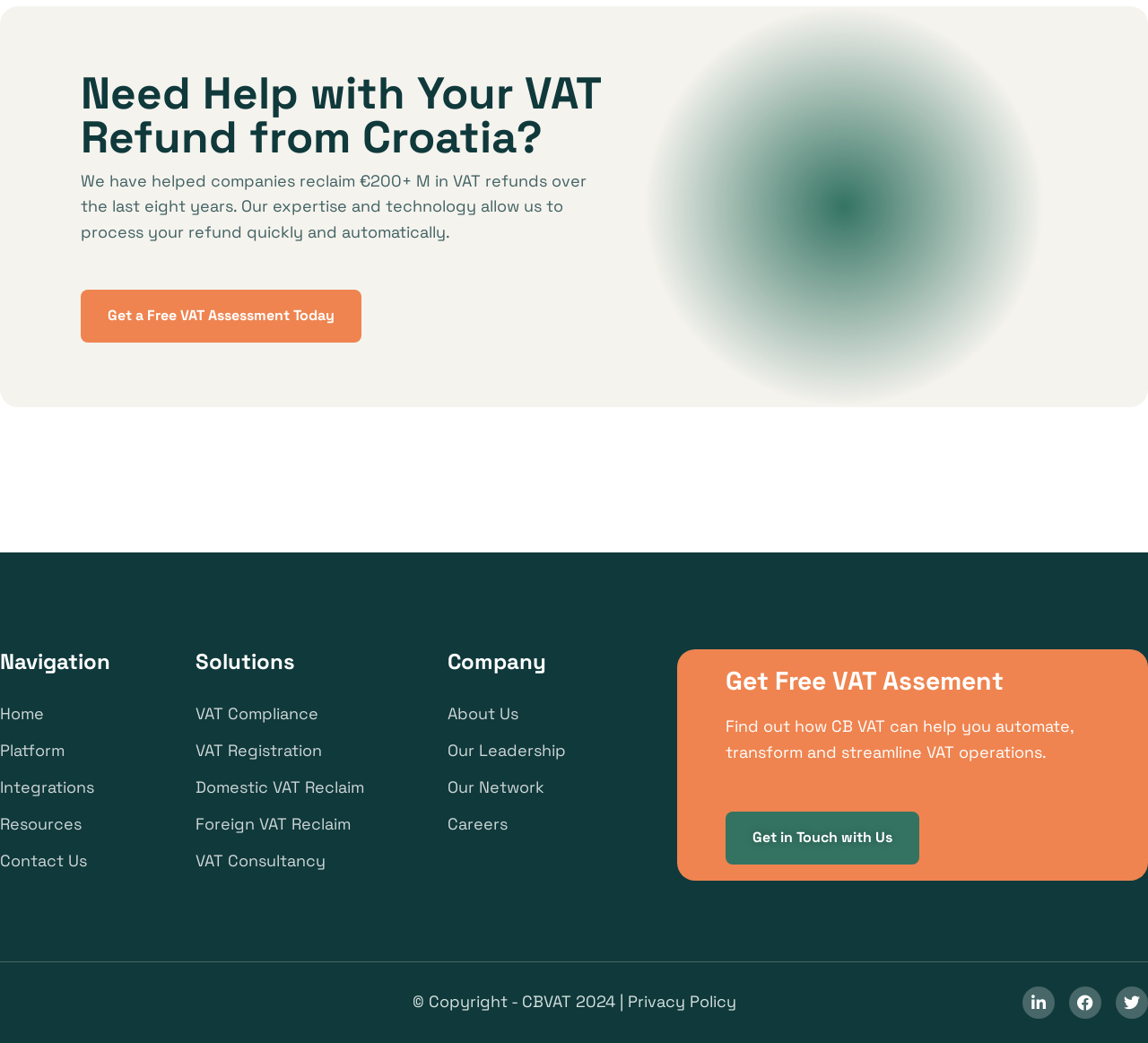Please find and report the bounding box coordinates of the element to click in order to perform the following action: "Contact us". The coordinates should be expressed as four float numbers between 0 and 1, in the format [left, top, right, bottom].

[0.0, 0.813, 0.076, 0.838]